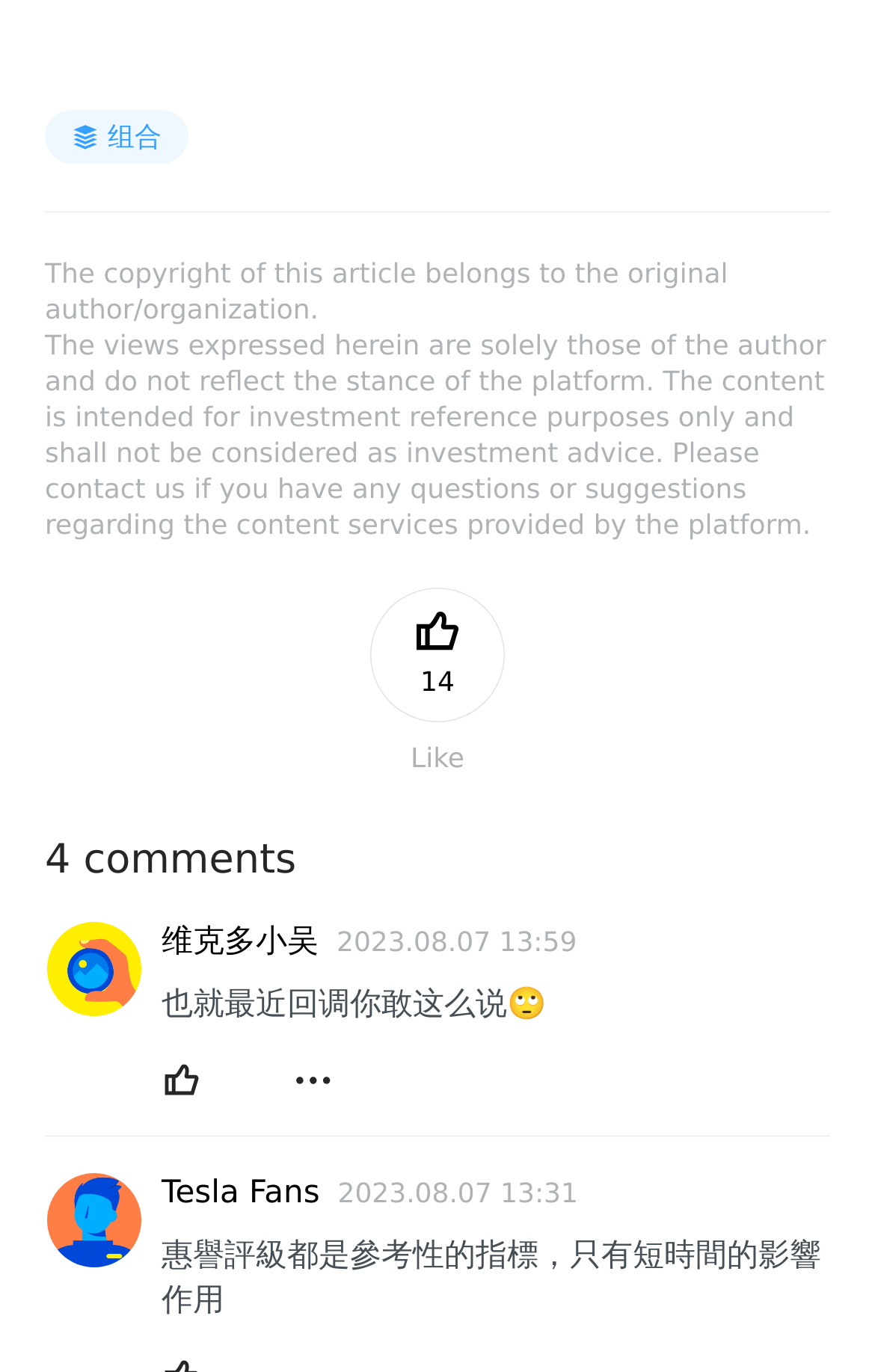What is the text of the first link?
Answer the question with a thorough and detailed explanation.

The first link is located at the top-left corner of the webpage, with a bounding box coordinate of [0.051, 0.011, 0.205, 0.037]. The text of this link is '3'.